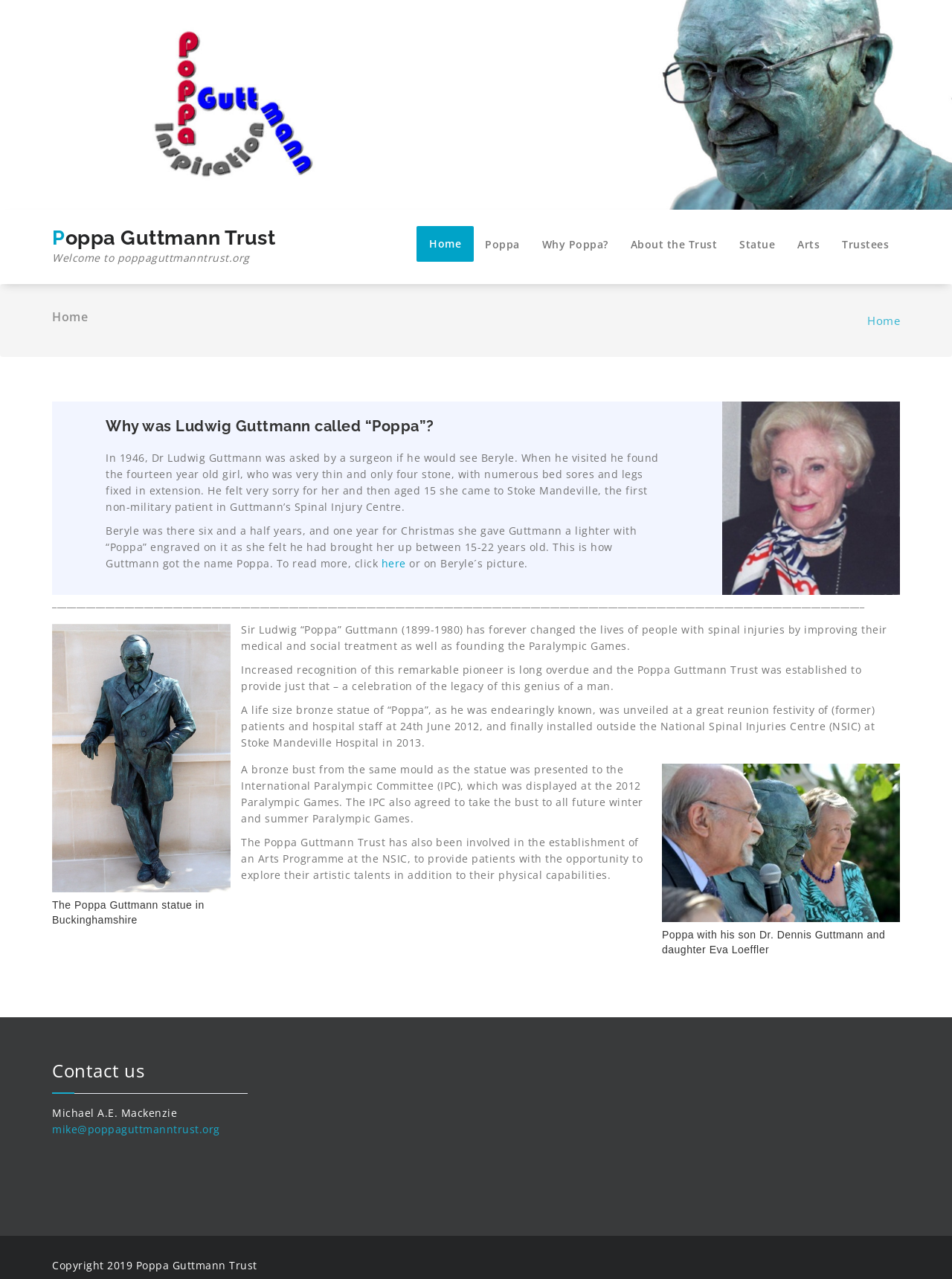Could you determine the bounding box coordinates of the clickable element to complete the instruction: "Learn about the Arts Programme at the NSIC"? Provide the coordinates as four float numbers between 0 and 1, i.e., [left, top, right, bottom].

[0.253, 0.653, 0.675, 0.69]